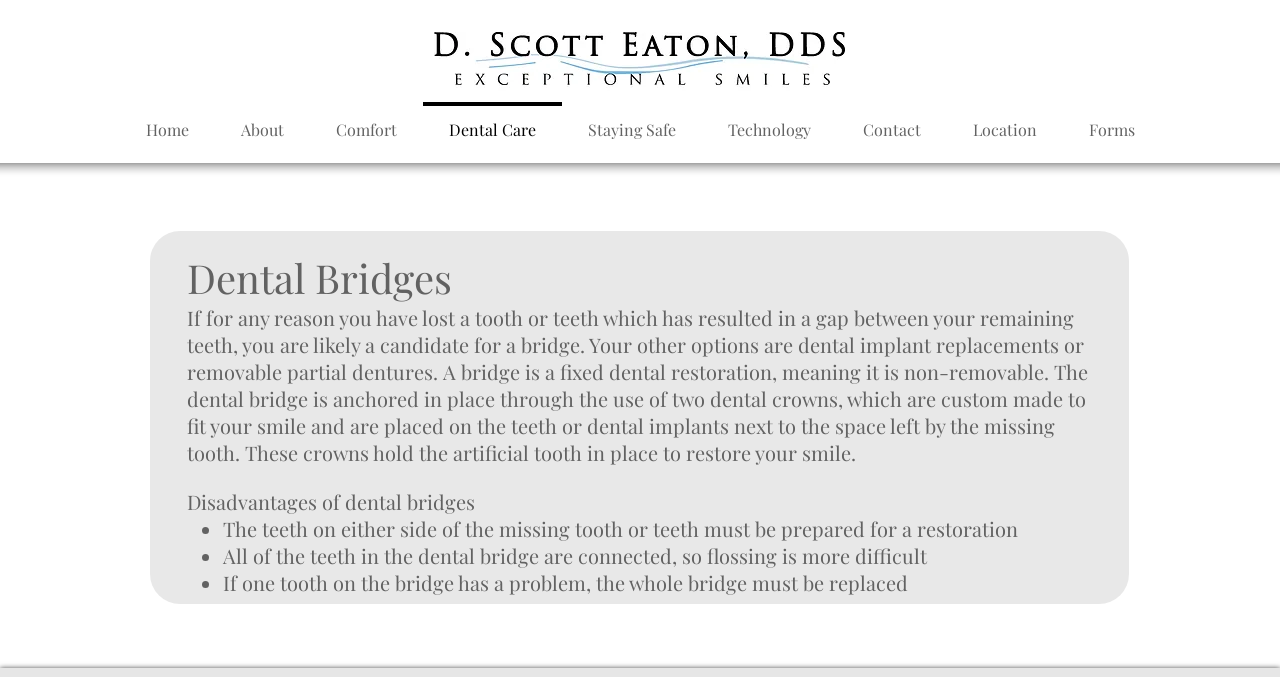Based on the element description Staying Safe, identify the bounding box of the UI element in the given webpage screenshot. The coordinates should be in the format (top-left x, top-left y, bottom-right x, bottom-right y) and must be between 0 and 1.

[0.439, 0.151, 0.548, 0.207]